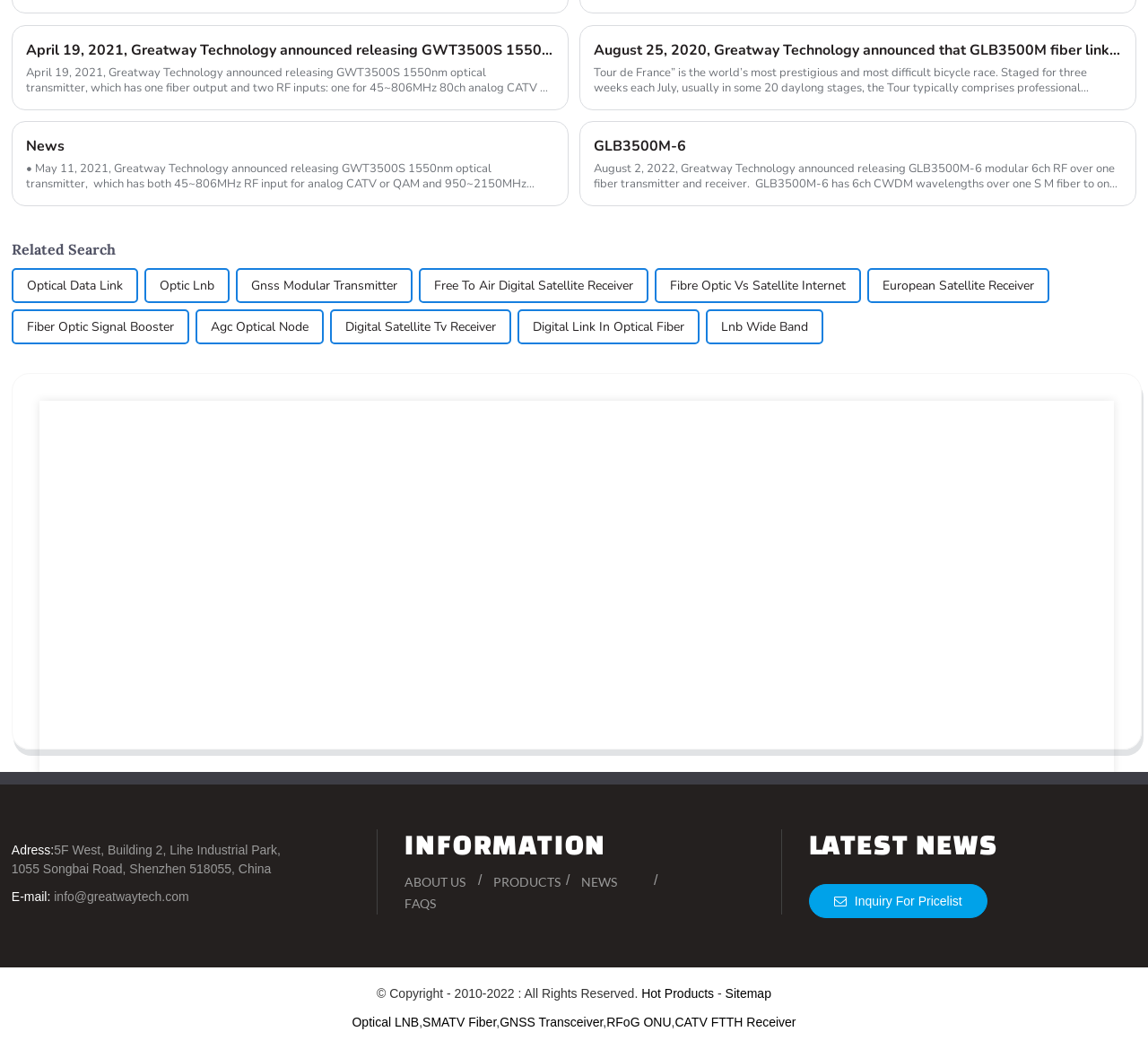Specify the bounding box coordinates of the element's area that should be clicked to execute the given instruction: "Click on the 'News' link". The coordinates should be four float numbers between 0 and 1, i.e., [left, top, right, bottom].

[0.022, 0.129, 0.483, 0.15]